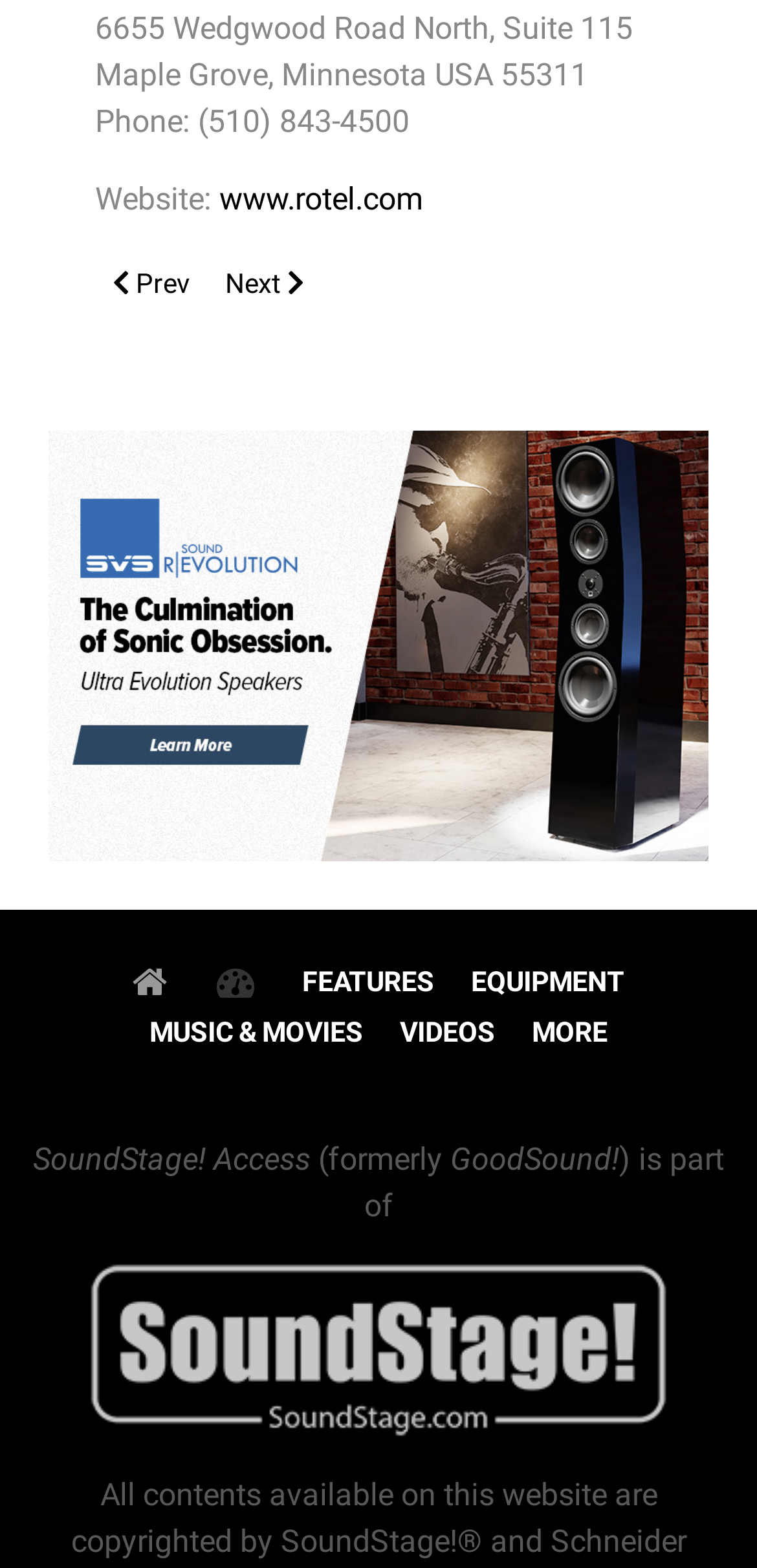From the webpage screenshot, predict the bounding box of the UI element that matches this description: "More".

[0.683, 0.643, 0.822, 0.674]